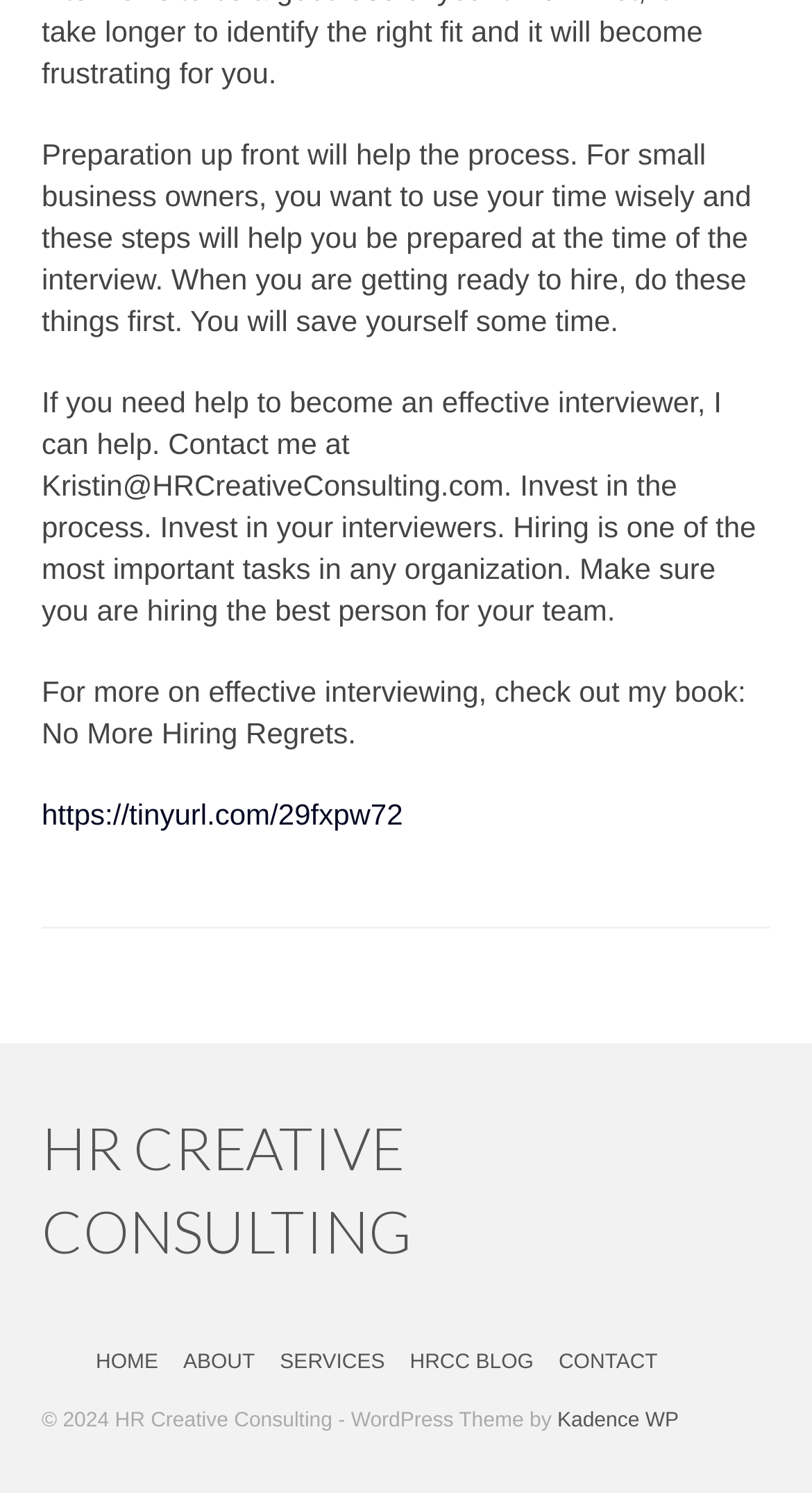What is the name of the book recommended for effective interviewing?
Look at the screenshot and respond with one word or a short phrase.

No More Hiring Regrets